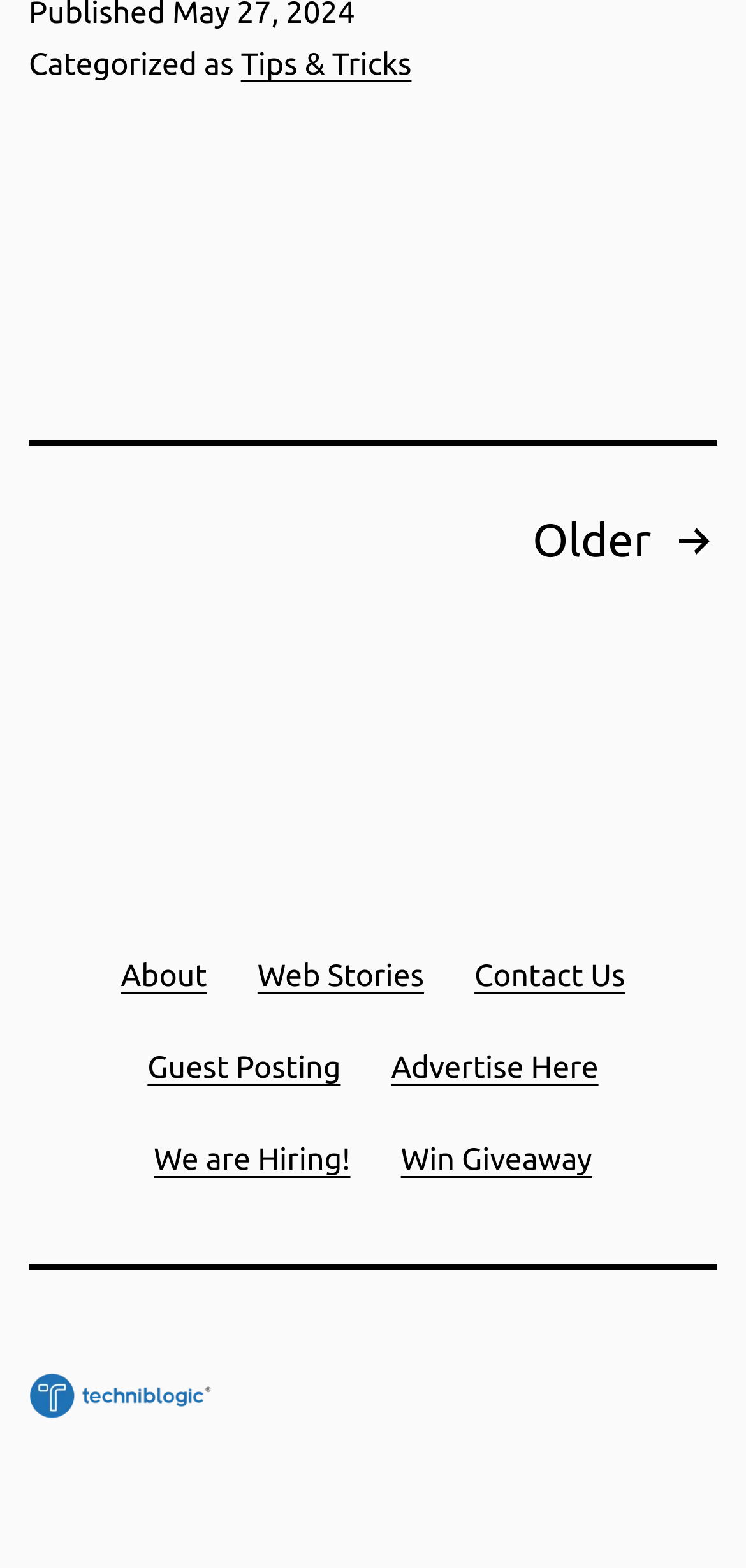Provide the bounding box coordinates for the UI element that is described as: "Case Results".

None